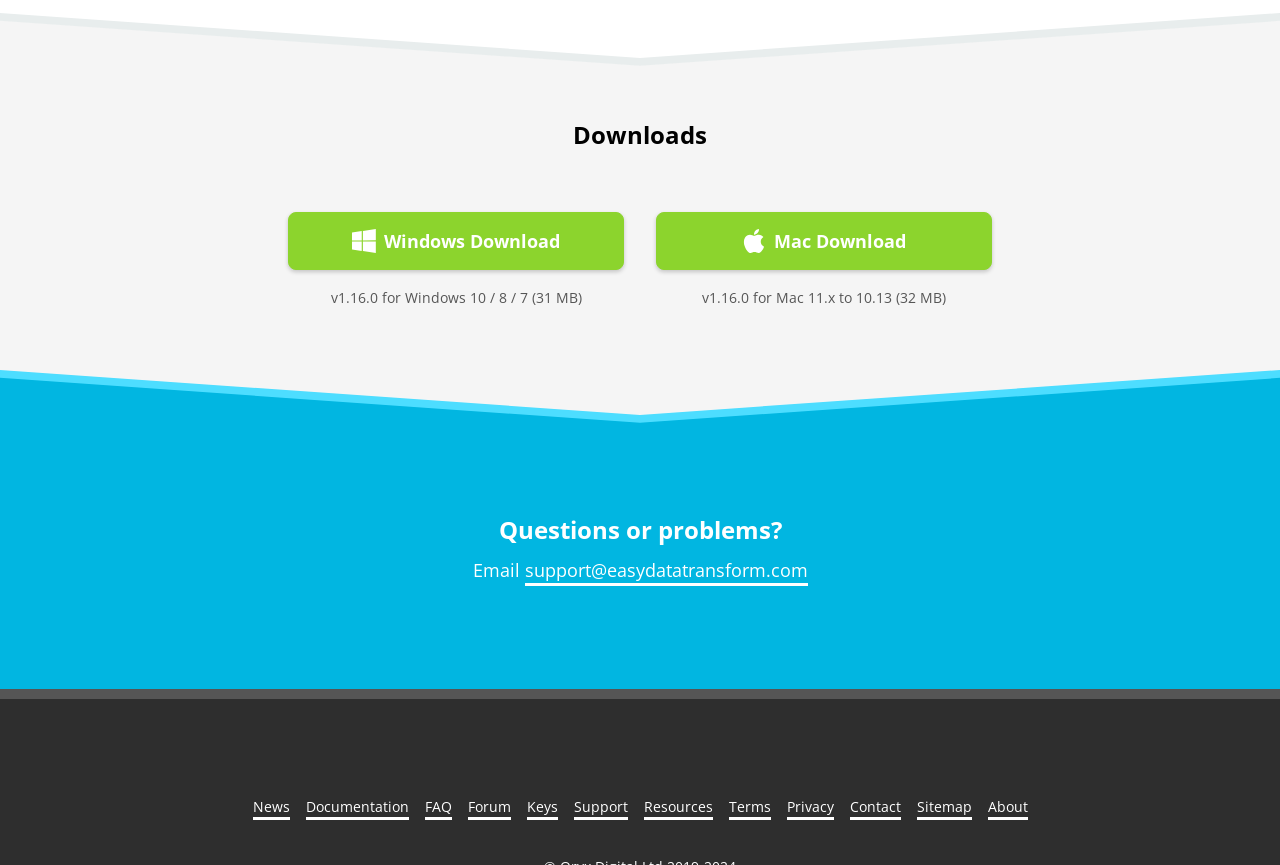Identify the bounding box coordinates of the clickable region required to complete the instruction: "Download for Windows". The coordinates should be given as four float numbers within the range of 0 and 1, i.e., [left, top, right, bottom].

[0.225, 0.245, 0.488, 0.312]